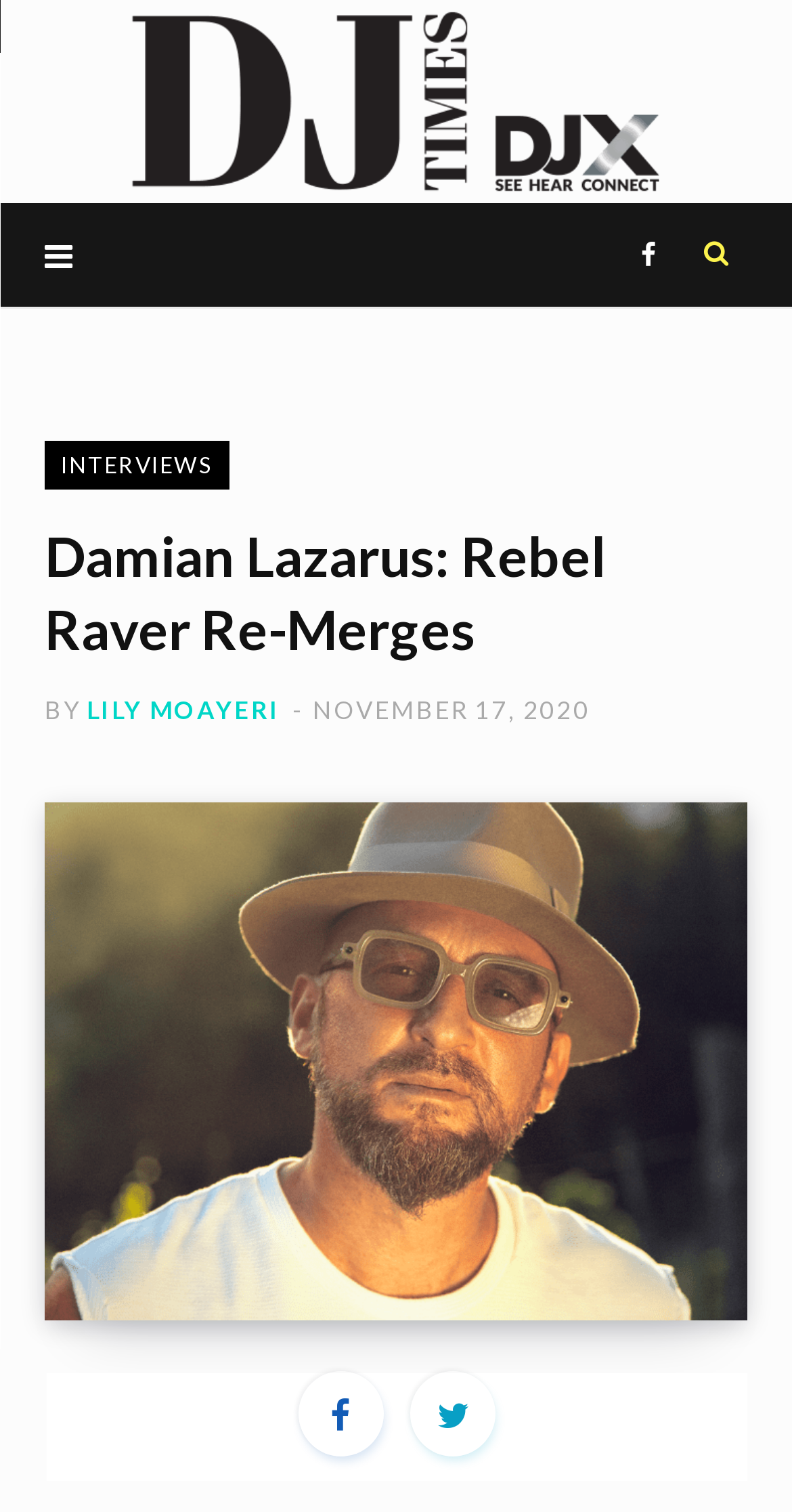Create a detailed narrative of the webpage’s visual and textual elements.

The webpage is about DJ Times, a platform that provides the latest DJ news and videos. At the top, there is a prominent link "The Nexus of All Things DJ" accompanied by an image, taking up most of the top section. 

On the top right, there are social media links, including a Facebook link represented by an icon. Next to it, there is a search bar with a button and a label "Search for:". 

The main content of the webpage is an article titled "Damian Lazarus: Rebel Raver Re-Merges" with a subheading "BY LILY MOAYERI" and a date "NOVEMBER 17, 2020". The article has a large image of Damian Lazarus, an interviewee. 

Below the article title, there are links to other sections of the website, including "INTERVIEWS". At the bottom of the page, there are two more social media links, represented by icons.